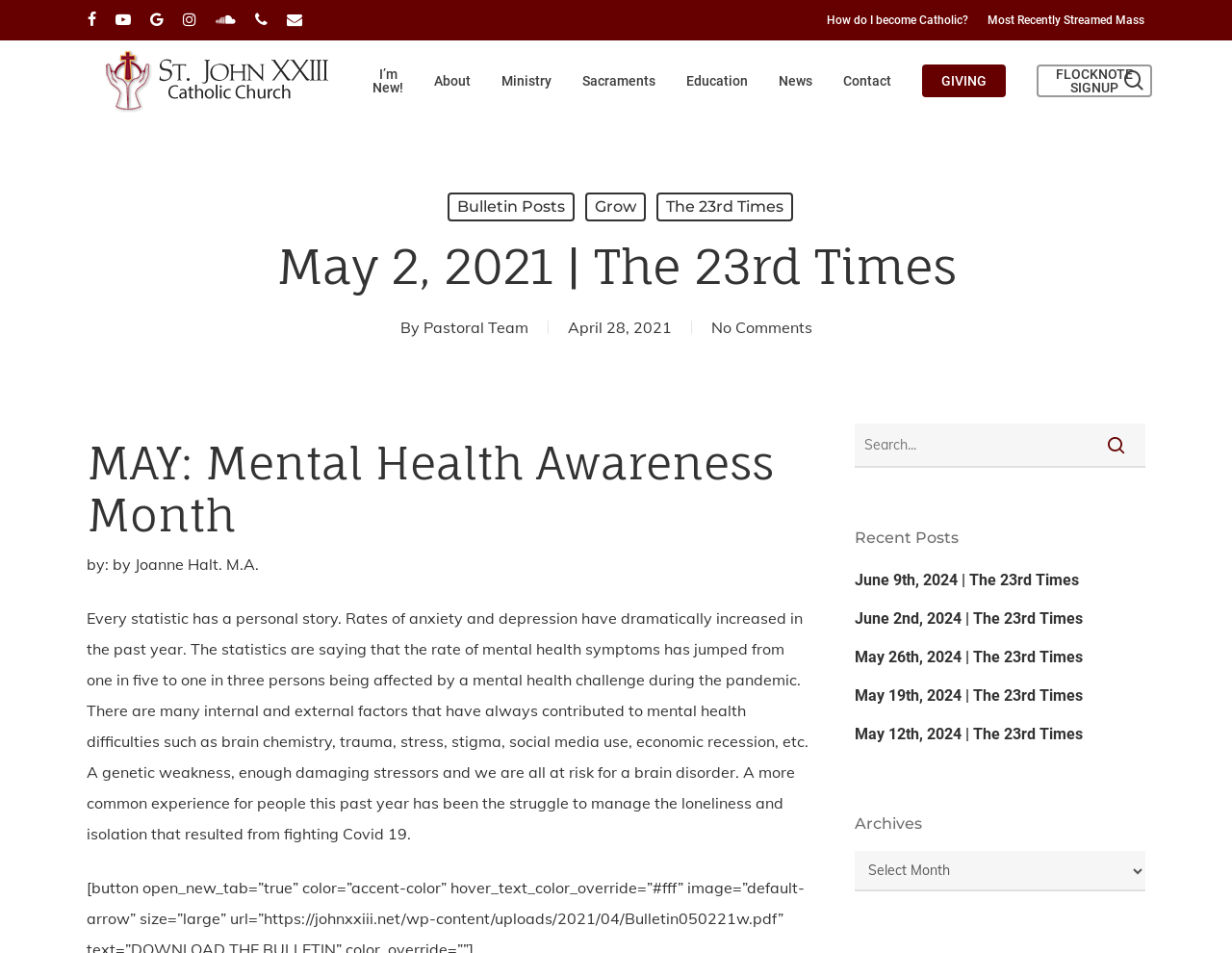Provide a brief response in the form of a single word or phrase:
What is the title of the recent post?

MAY: Mental Health Awareness Month